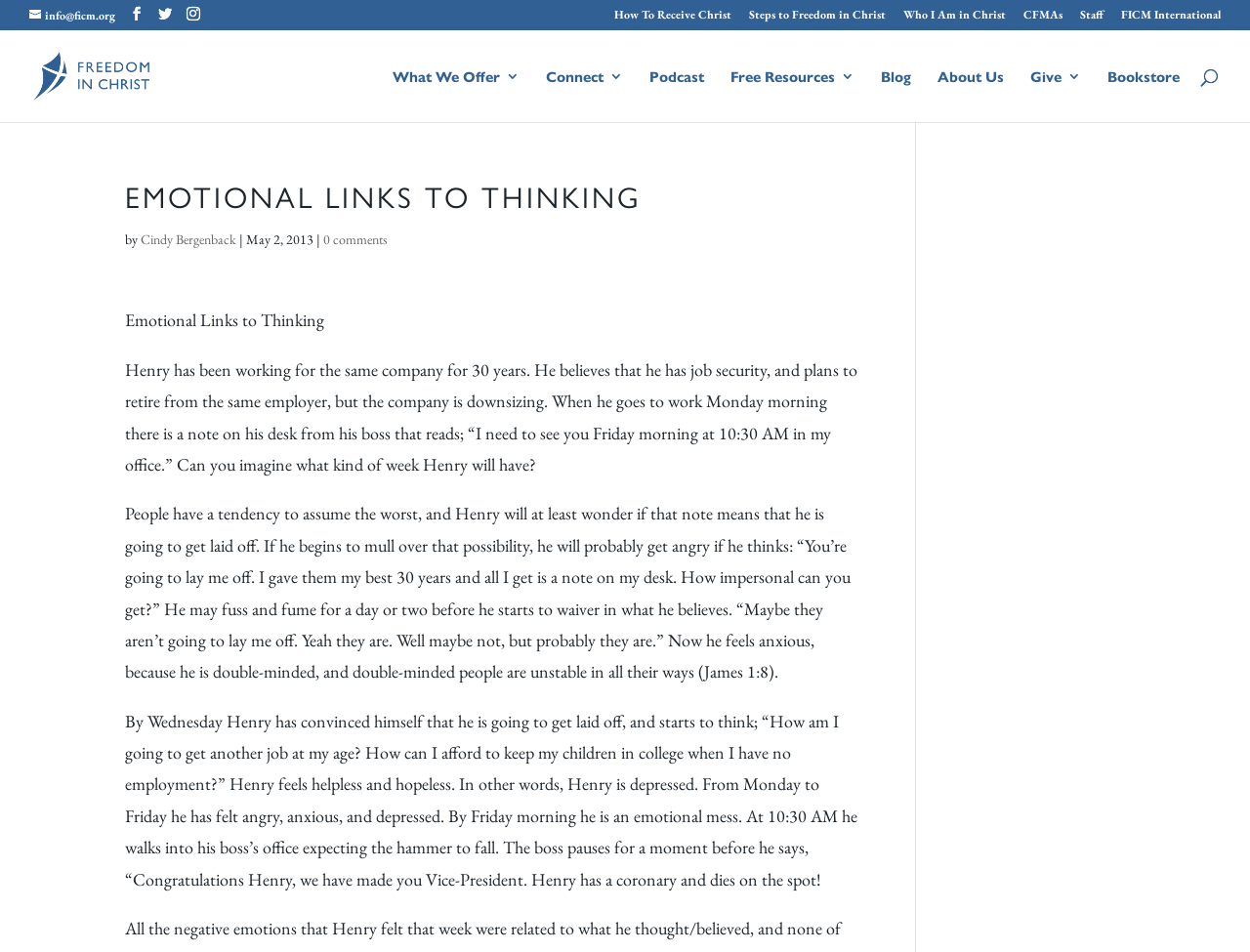Identify the bounding box coordinates for the region of the element that should be clicked to carry out the instruction: "Search for something". The bounding box coordinates should be four float numbers between 0 and 1, i.e., [left, top, right, bottom].

[0.053, 0.031, 0.953, 0.033]